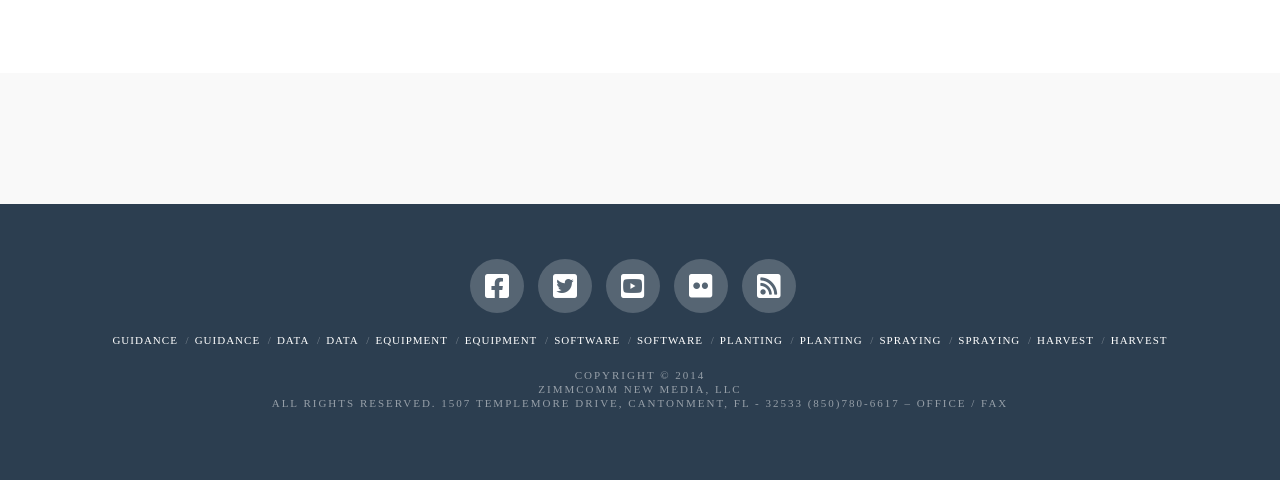Based on the image, give a detailed response to the question: What is the company name mentioned in the footer?

I searched for the company name in the footer section and found the link 'ZIMMCOMM NEW MEDIA, LLC' which is the company name mentioned.